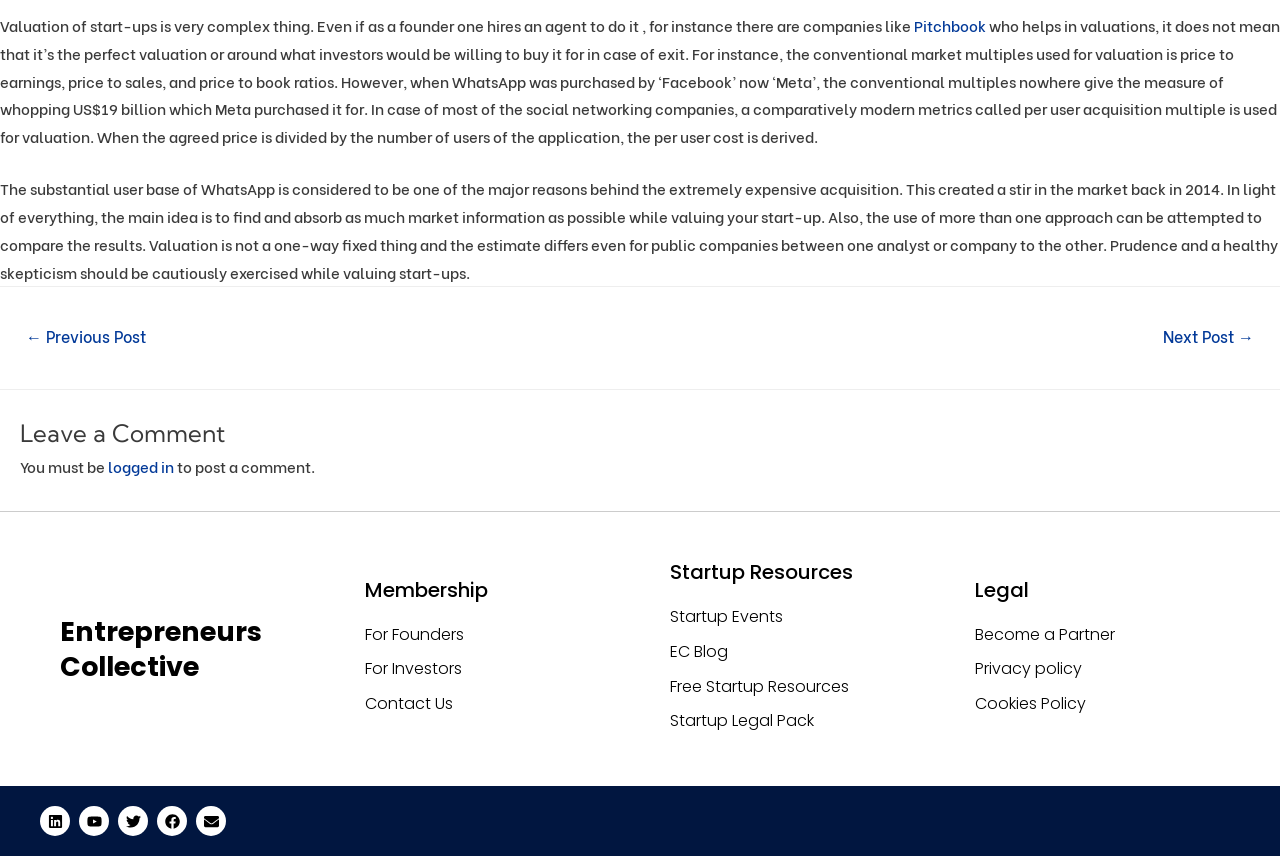Given the following UI element description: "Oldest to Newest", find the bounding box coordinates in the webpage screenshot.

None